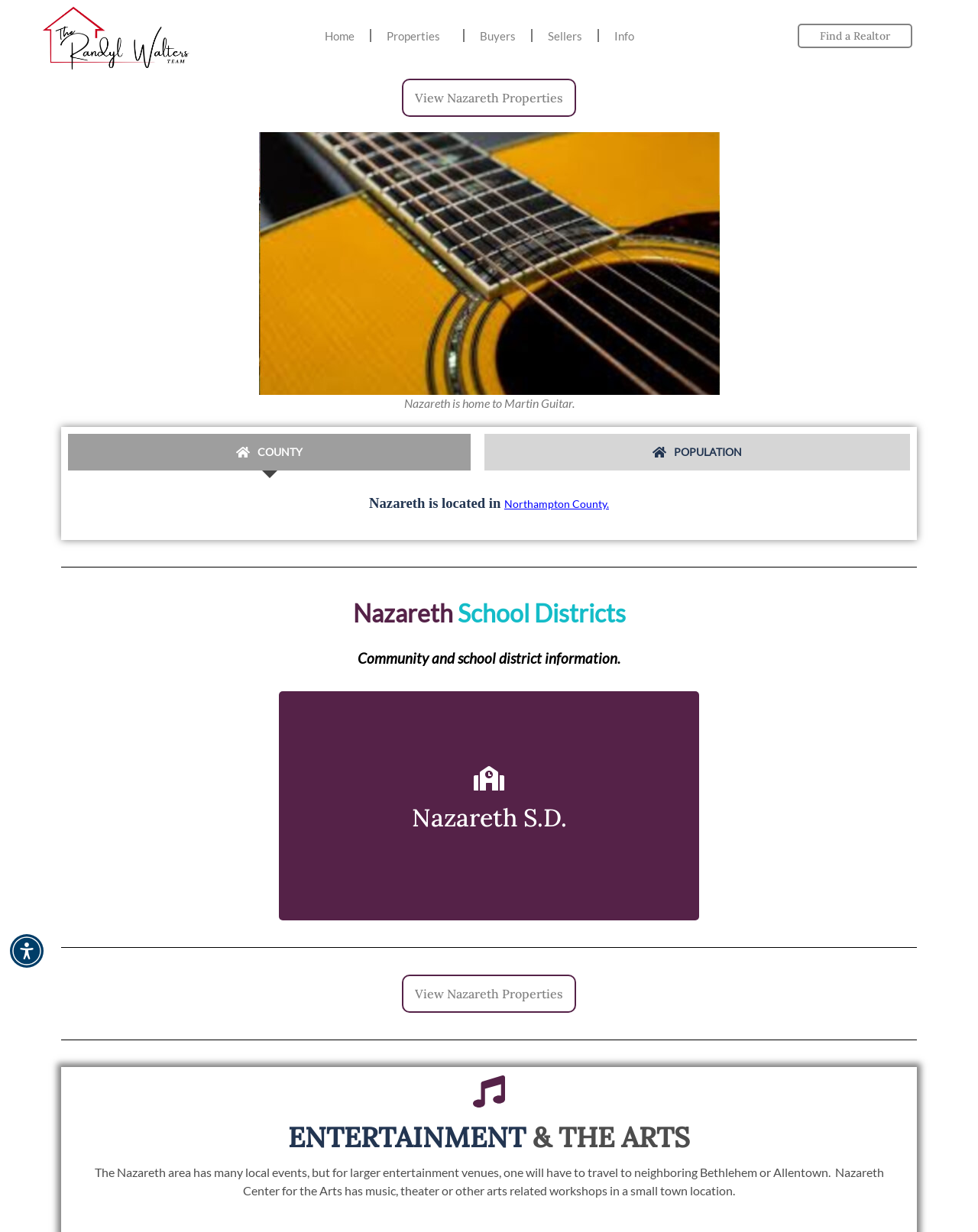What is the name of the famous guitar brand associated with Nazareth?
Refer to the image and provide a concise answer in one word or phrase.

Martin Guitar